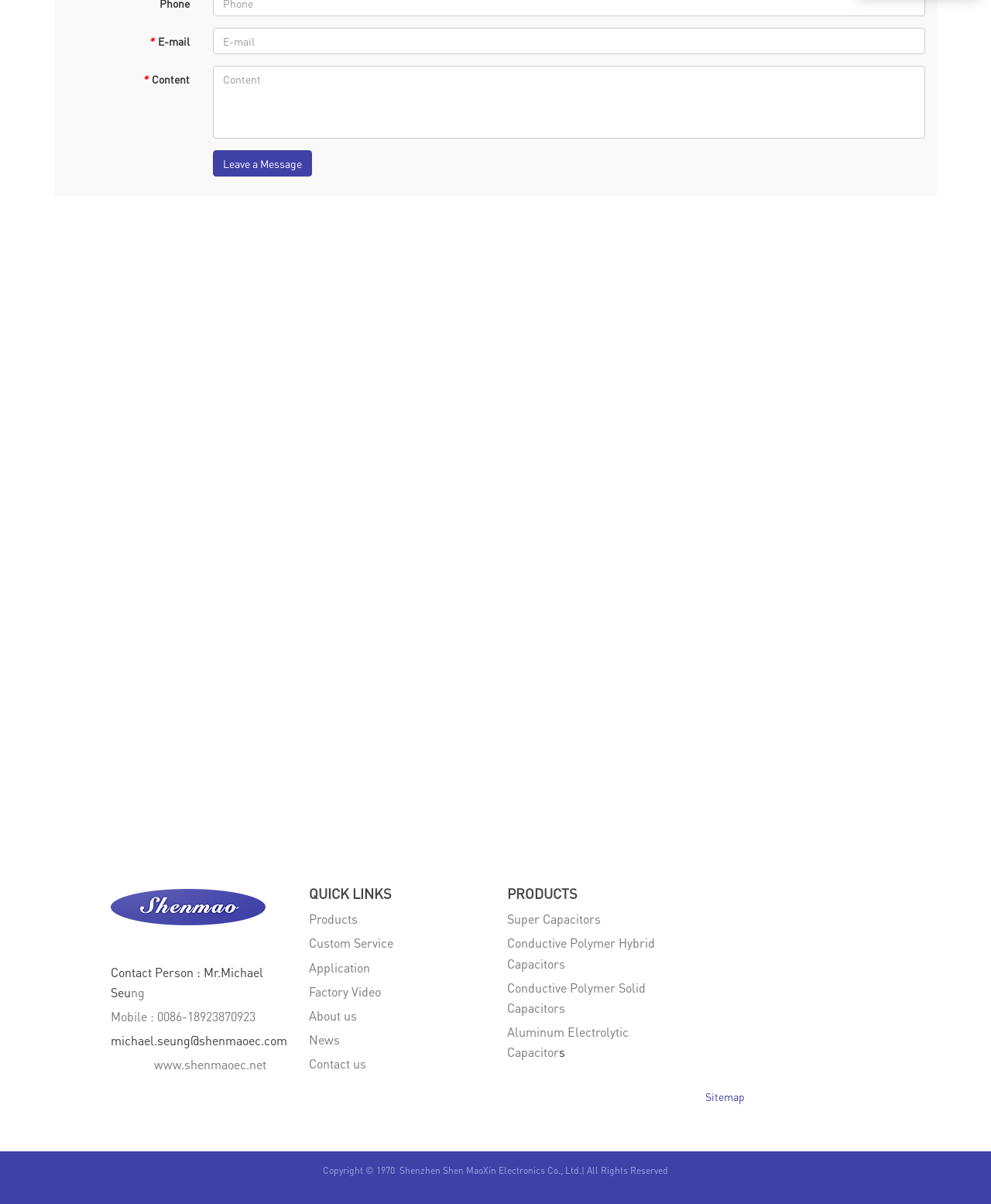Give a one-word or short phrase answer to this question: 
How many quick links are there?

8